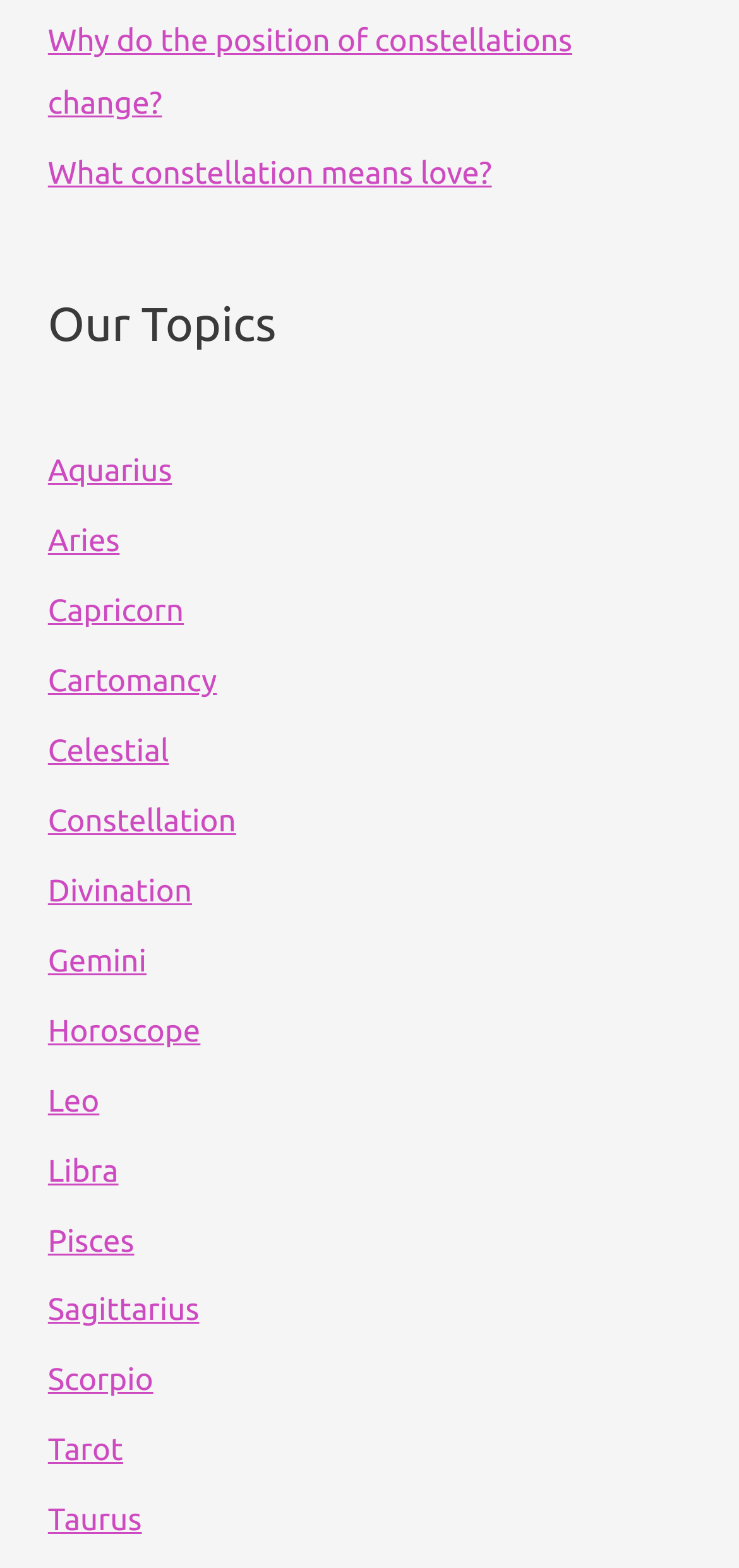Determine the bounding box coordinates of the clickable region to follow the instruction: "Discover the topic of Cartomancy".

[0.065, 0.424, 0.293, 0.446]